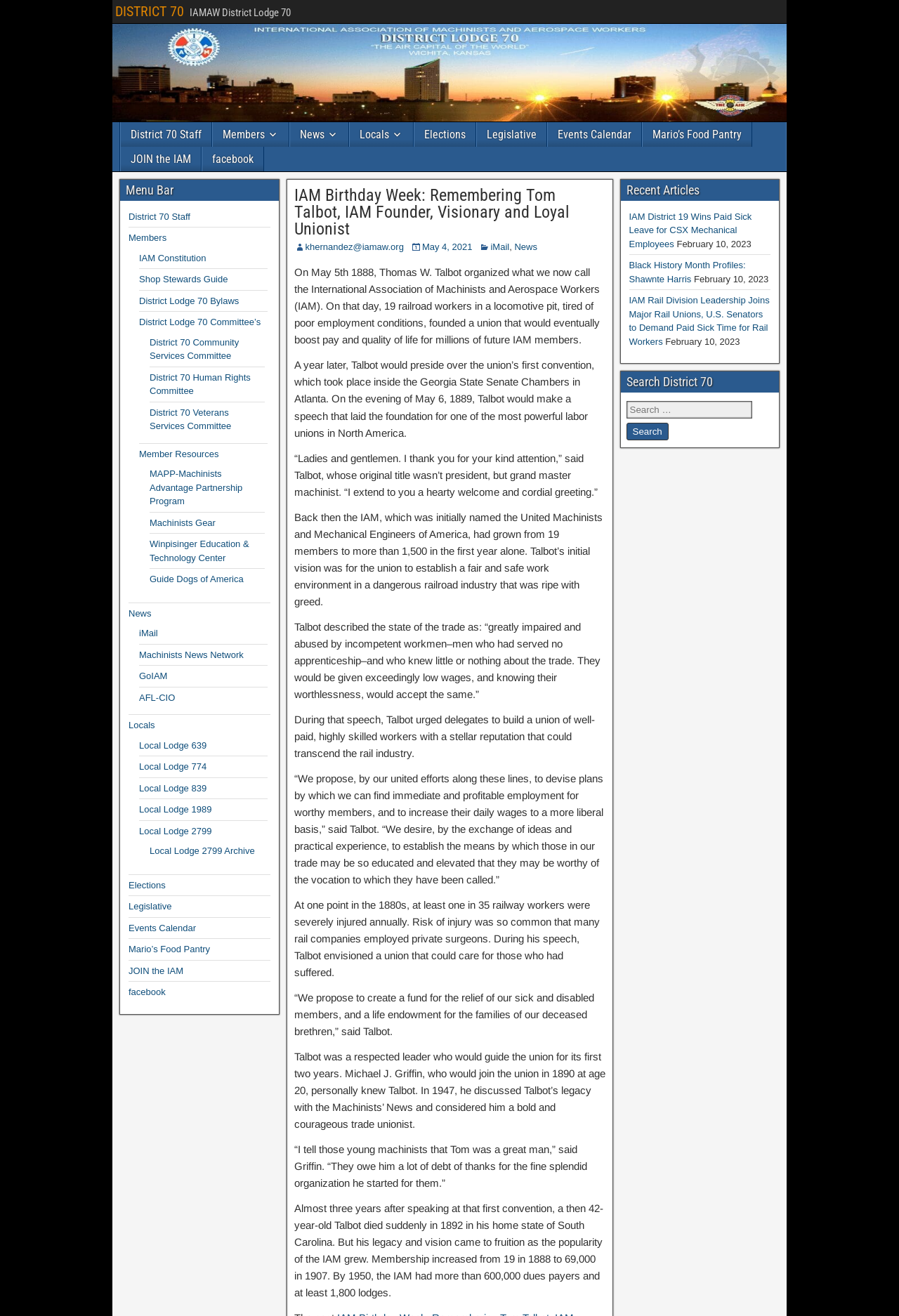Find the bounding box coordinates for the area you need to click to carry out the instruction: "Click on the 'JOIN the IAM' link". The coordinates should be four float numbers between 0 and 1, indicated as [left, top, right, bottom].

[0.134, 0.112, 0.223, 0.13]